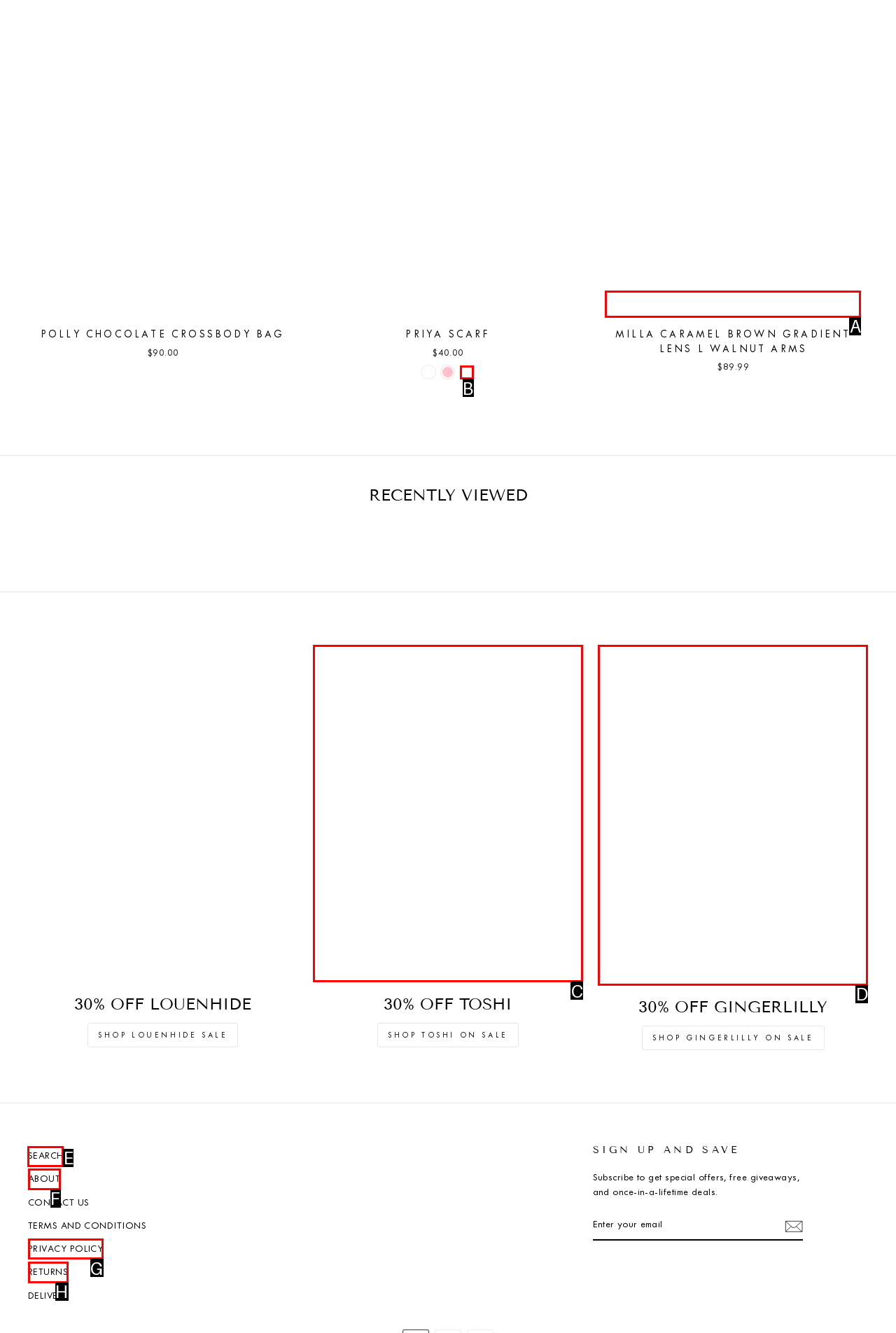For the given instruction: Search for products, determine which boxed UI element should be clicked. Answer with the letter of the corresponding option directly.

E